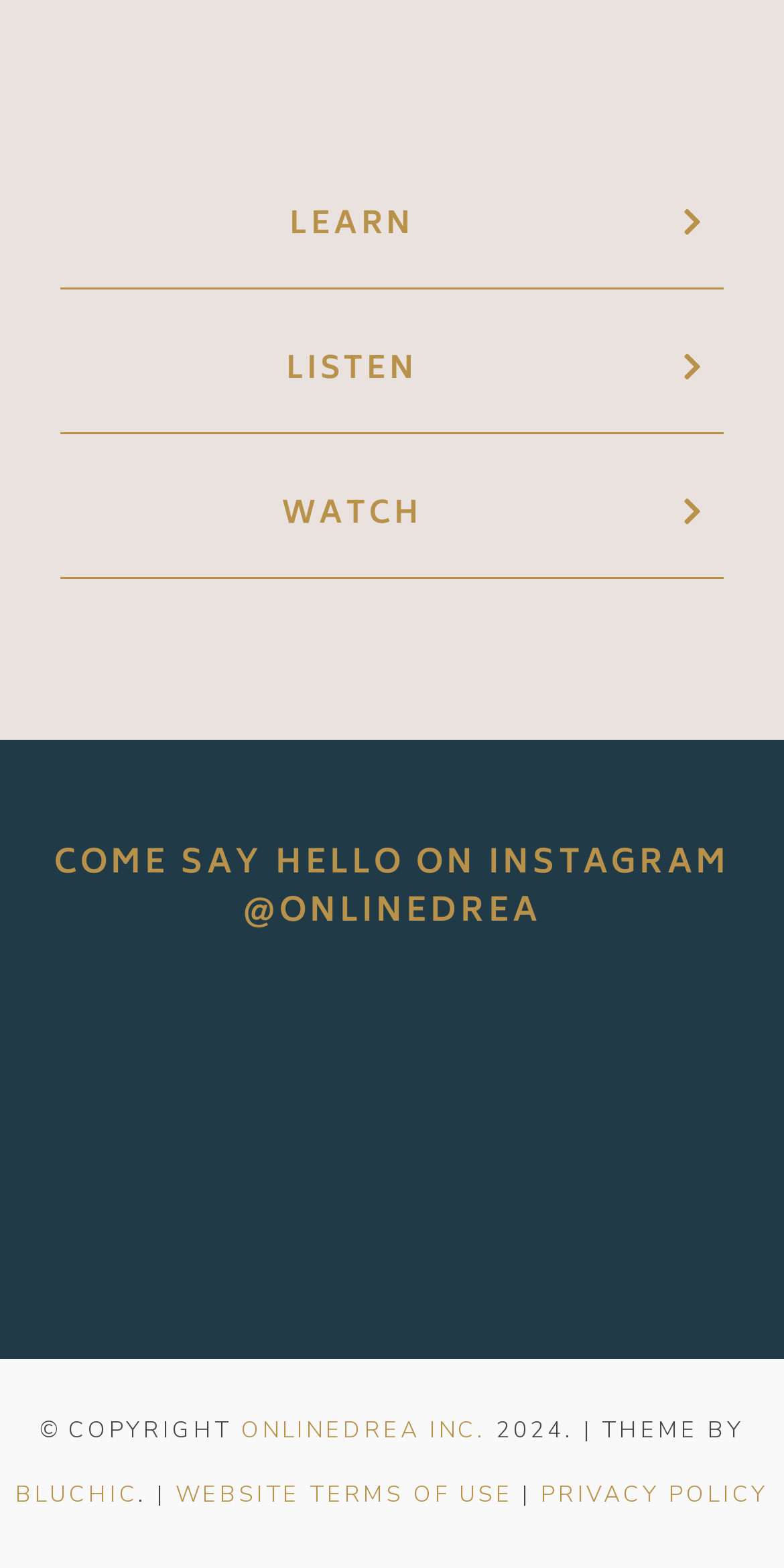Using the elements shown in the image, answer the question comprehensively: Who is the author of the testimonial?

The author of the testimonial can be found in the link element with the text '— Linda Taliaferro (@theteewithlinda)' which is part of the client testimonial section.